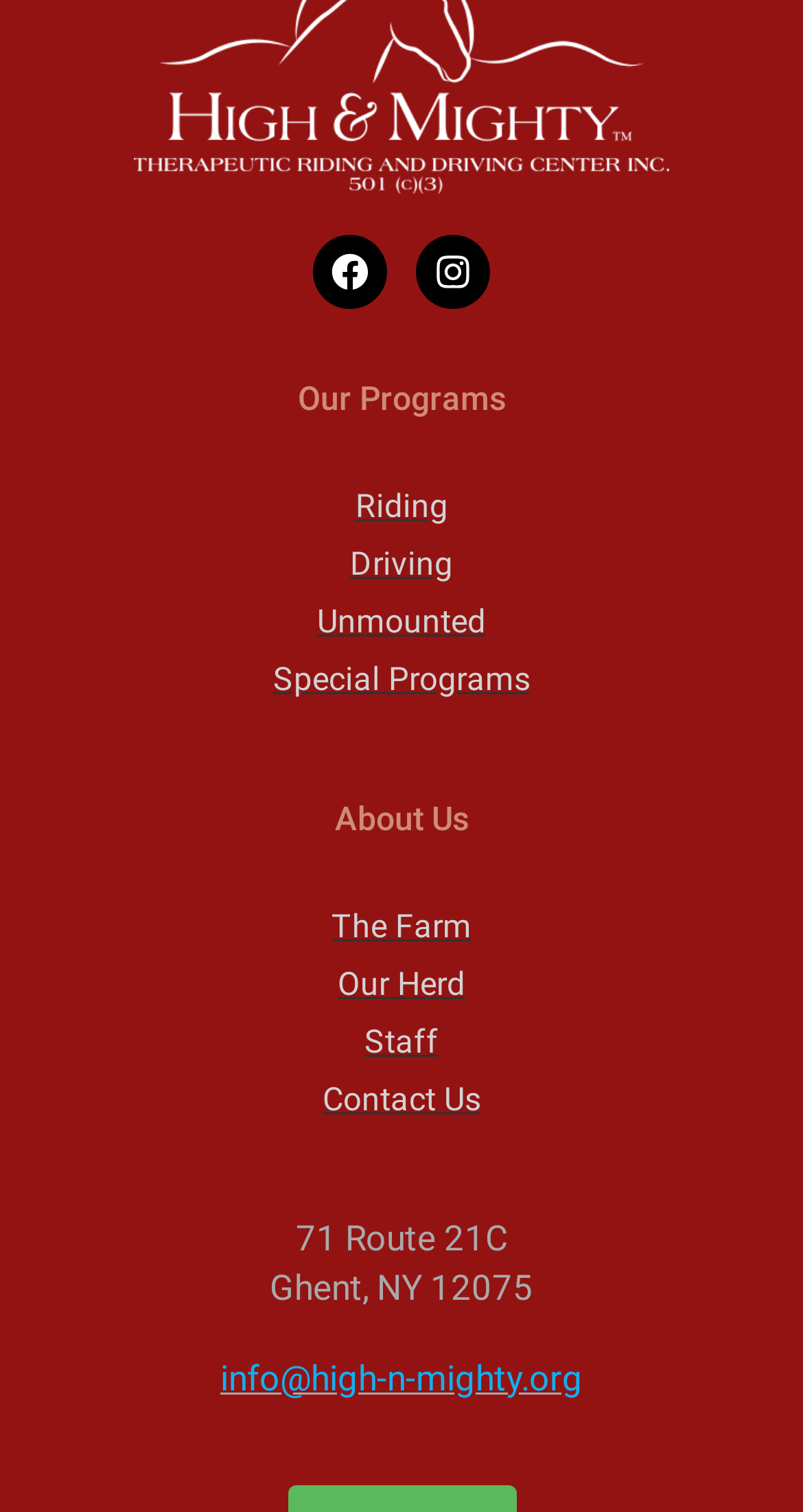What is the email address to contact? Examine the screenshot and reply using just one word or a brief phrase.

info@high-n-mighty.org